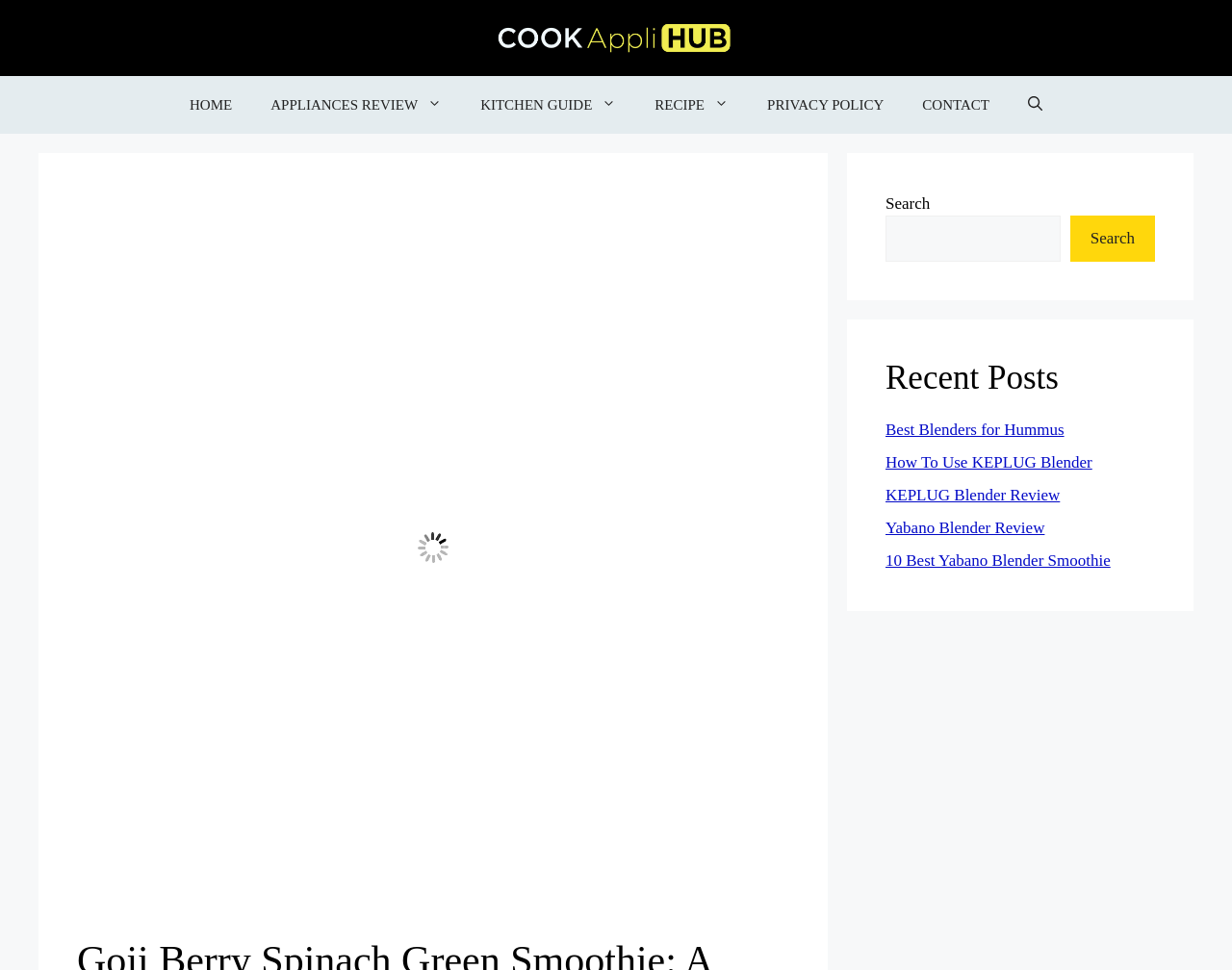What is the name of the website?
Provide a short answer using one word or a brief phrase based on the image.

CookAppliHub